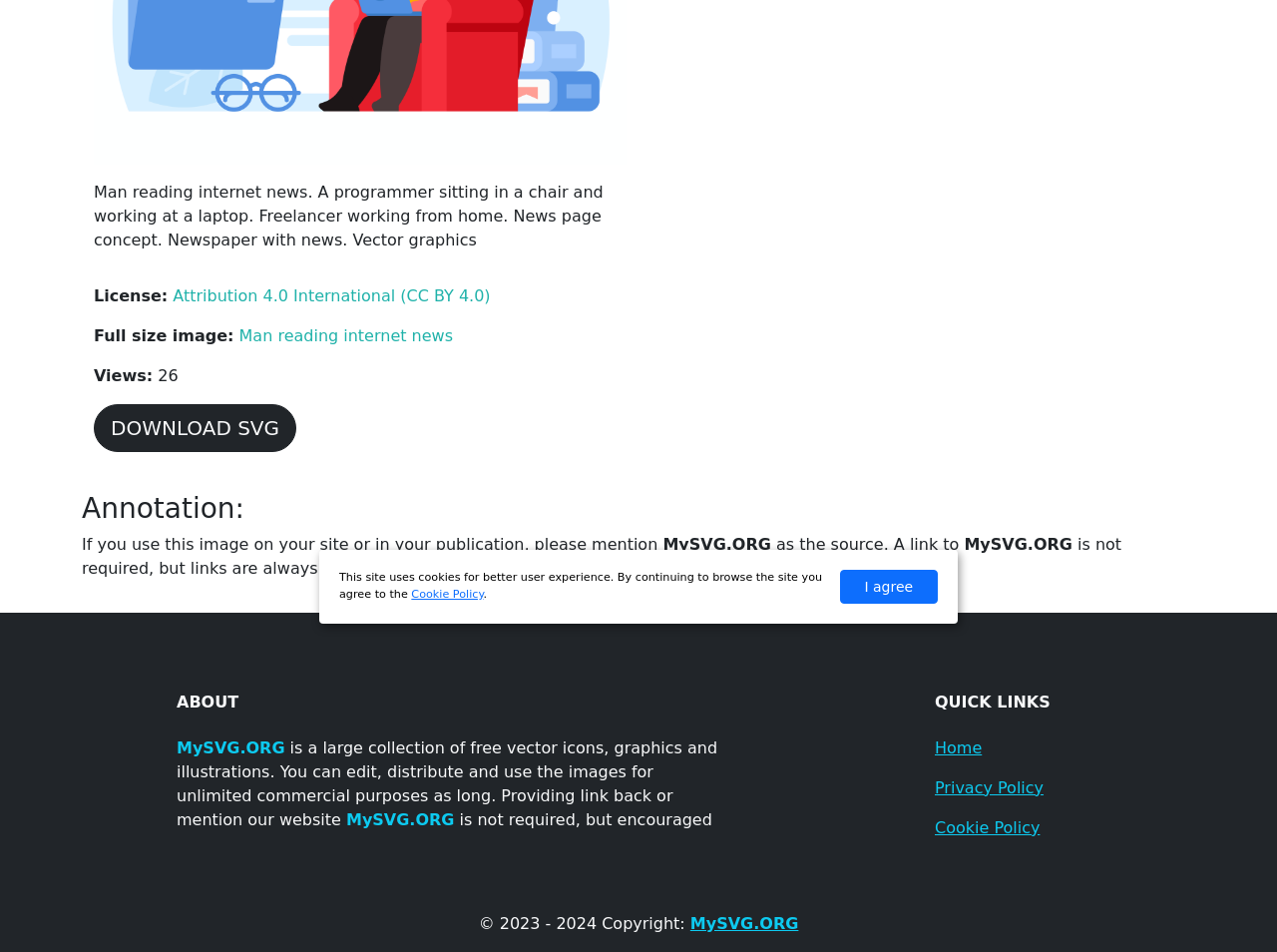Find and provide the bounding box coordinates for the UI element described here: "MySVG.ORG". The coordinates should be given as four float numbers between 0 and 1: [left, top, right, bottom].

[0.541, 0.96, 0.625, 0.98]